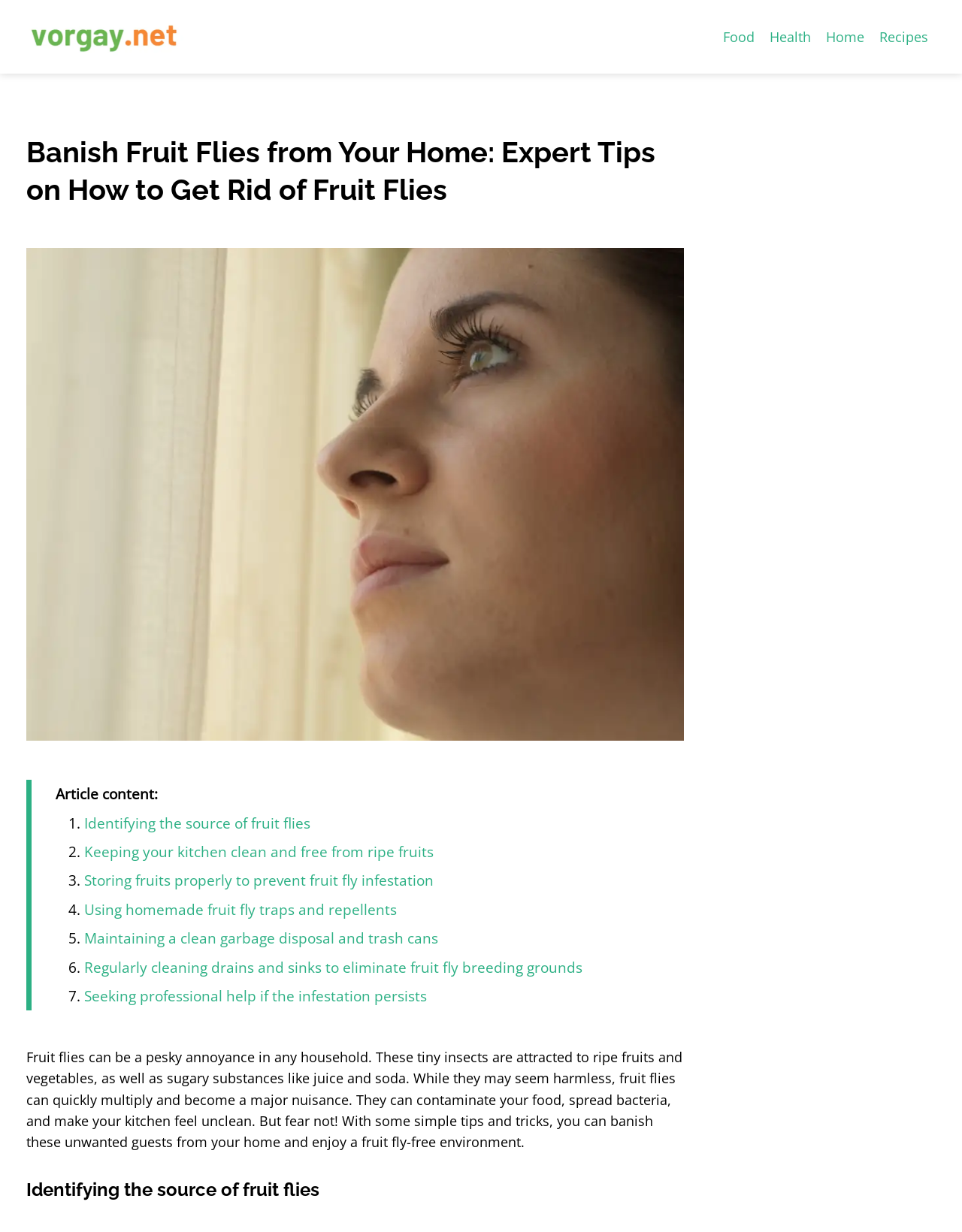Give a succinct answer to this question in a single word or phrase: 
What is the topic of the article?

Fruit flies